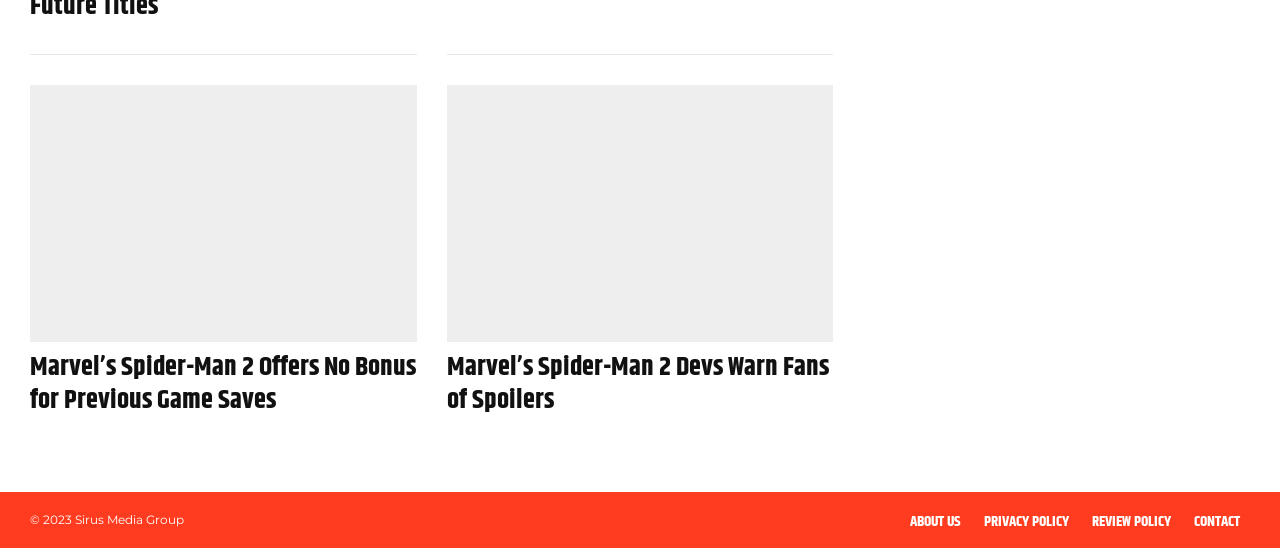Bounding box coordinates are specified in the format (top-left x, top-left y, bottom-right x, bottom-right y). All values are floating point numbers bounded between 0 and 1. Please provide the bounding box coordinate of the region this sentence describes: Privacy Policy

[0.769, 0.929, 0.835, 0.977]